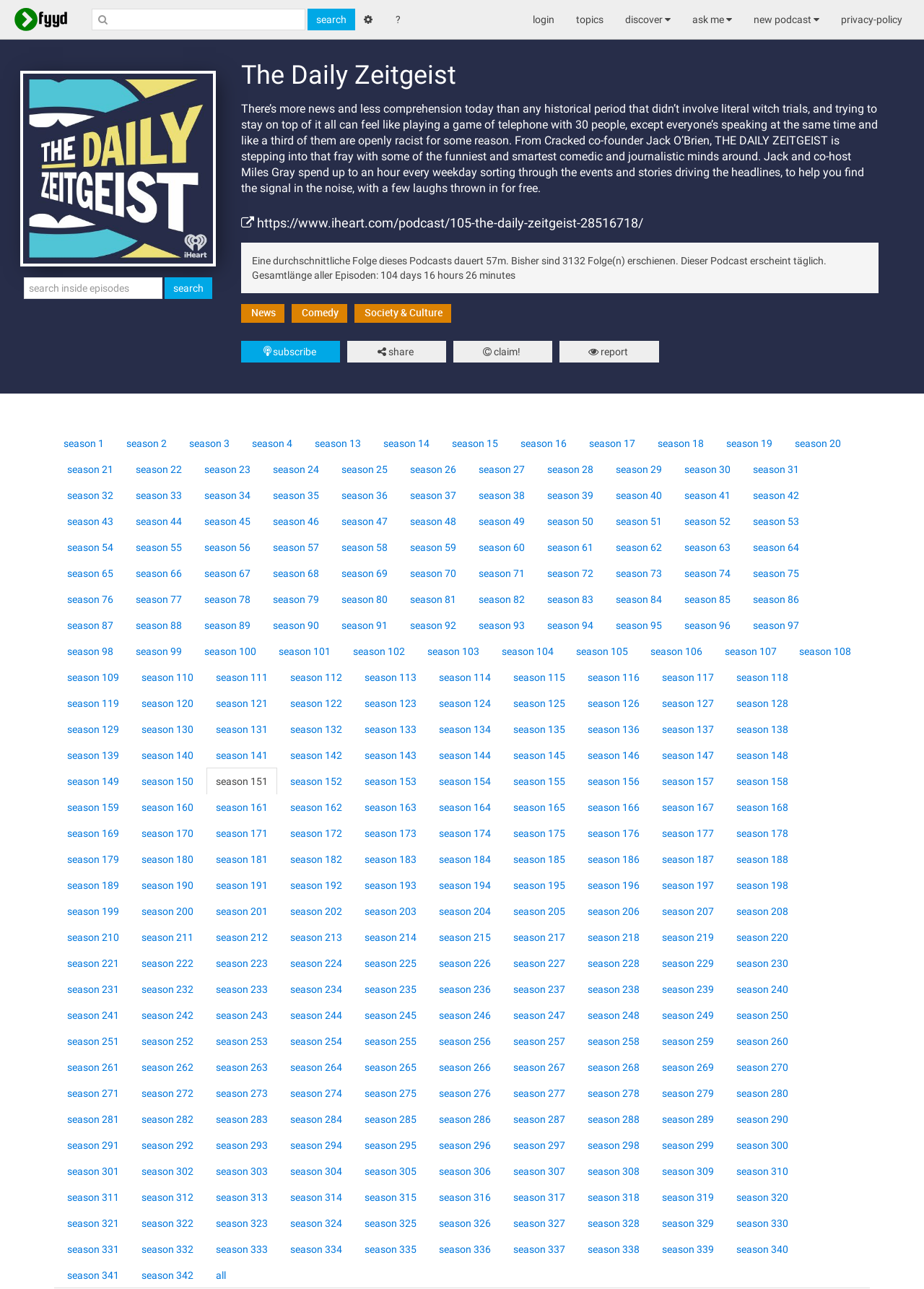Please identify the bounding box coordinates of the element that needs to be clicked to execute the following command: "go to topics". Provide the bounding box using four float numbers between 0 and 1, formatted as [left, top, right, bottom].

[0.612, 0.004, 0.665, 0.026]